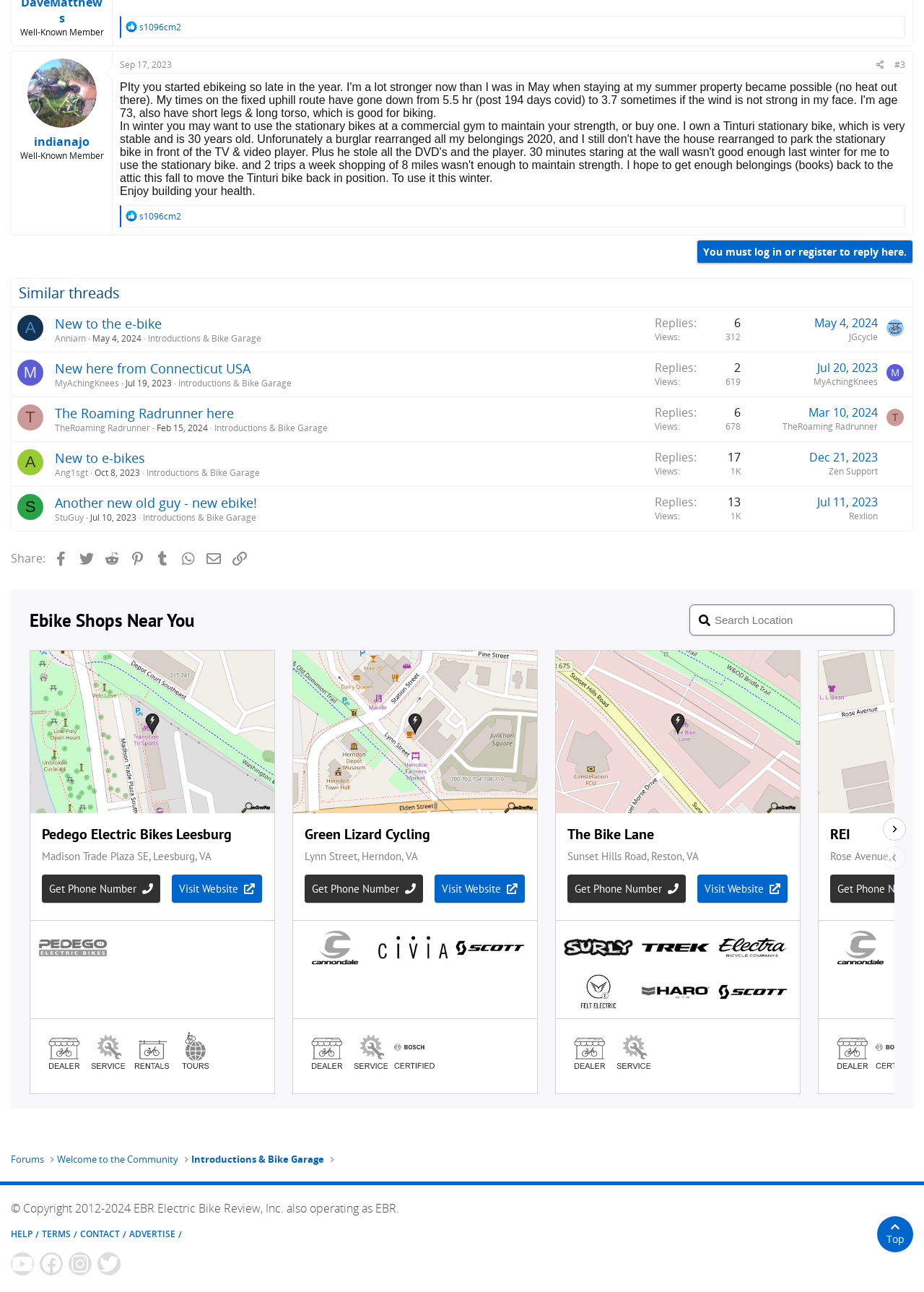Identify the bounding box coordinates for the region of the element that should be clicked to carry out the instruction: "Click on the 'Share' link". The bounding box coordinates should be four float numbers between 0 and 1, i.e., [left, top, right, bottom].

[0.943, 0.043, 0.962, 0.056]